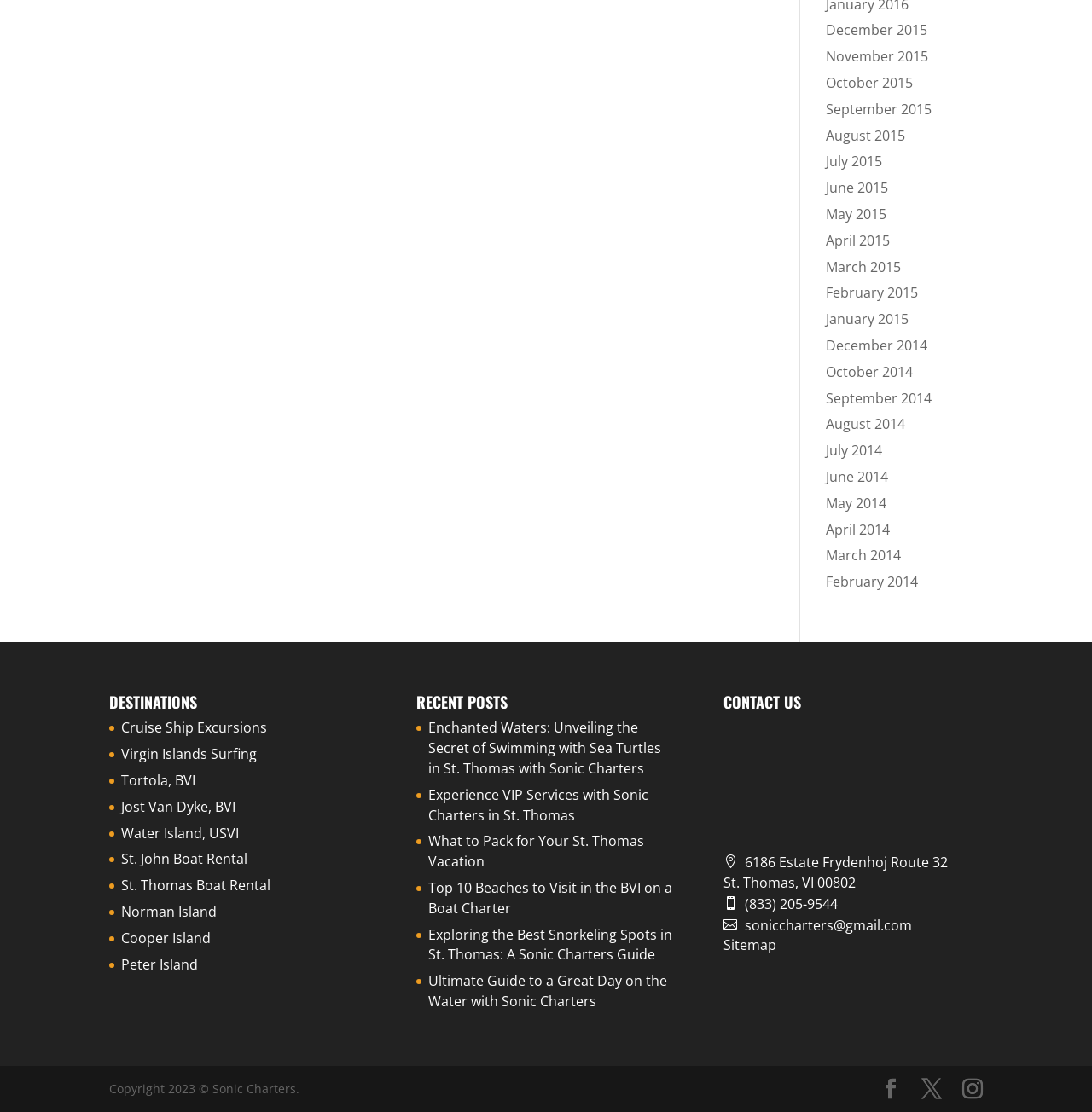What is the earliest month listed for archives?
Answer the question in as much detail as possible.

I looked at the list of links on the right side of the page, which appear to be archives of posts from different months. The earliest month listed is December 2014.